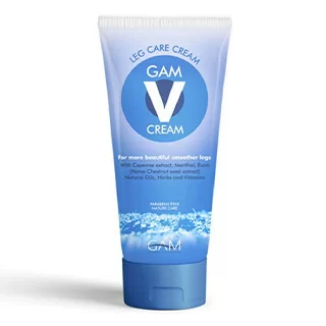With reference to the image, please provide a detailed answer to the following question: What are the key ingredients mentioned on the packaging?

The packaging of the GAM V Cream mentions key ingredients like Caffeine extract, Menthol, and Echinacea, alongside Natural Oils, Herbs, and Vitamins, indicating a blend of botanical elements aimed at enhancing skin smoothness and overall leg care.